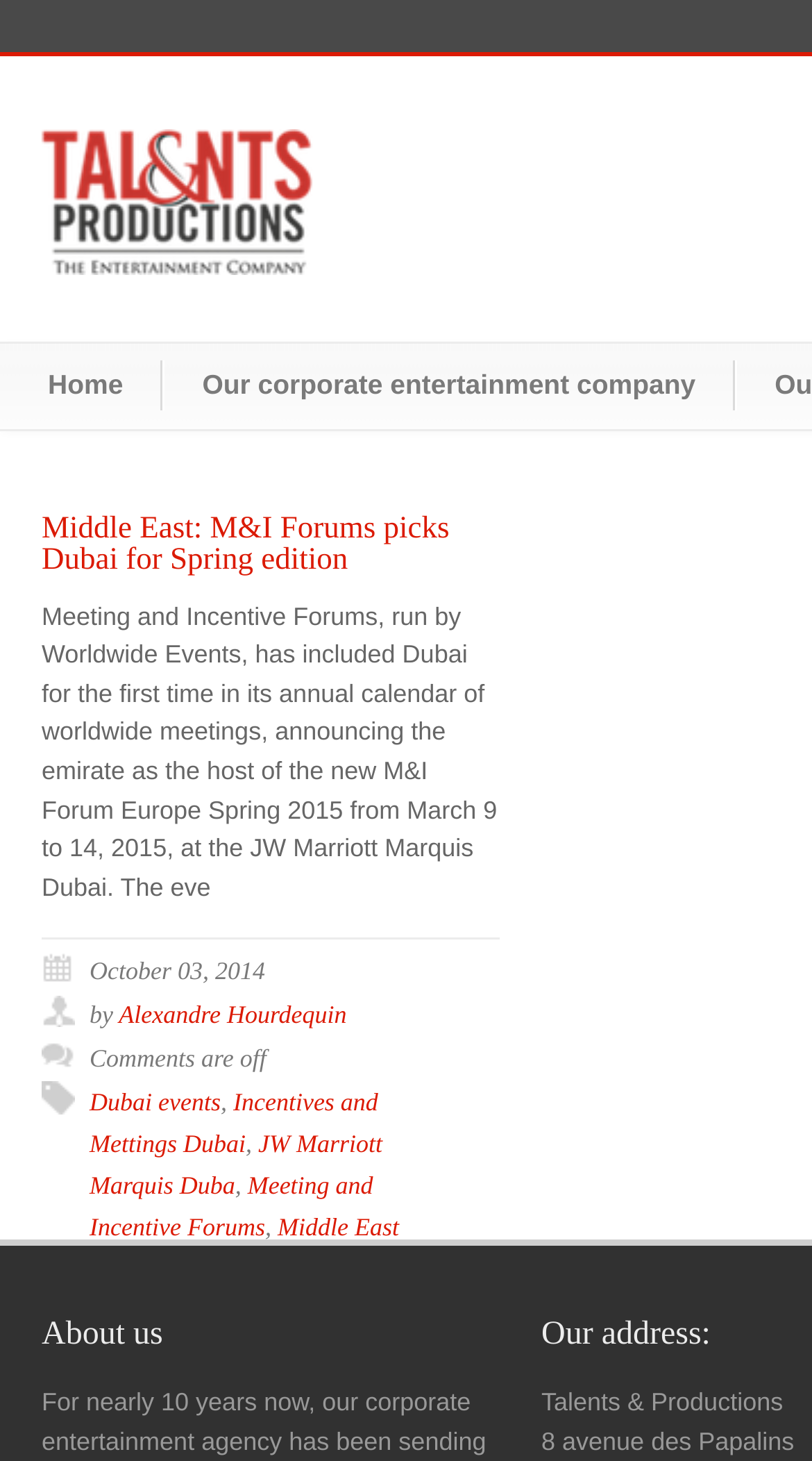Please provide the bounding box coordinates for the UI element as described: "The Bromfield Inn". The coordinates must be four floats between 0 and 1, represented as [left, top, right, bottom].

None